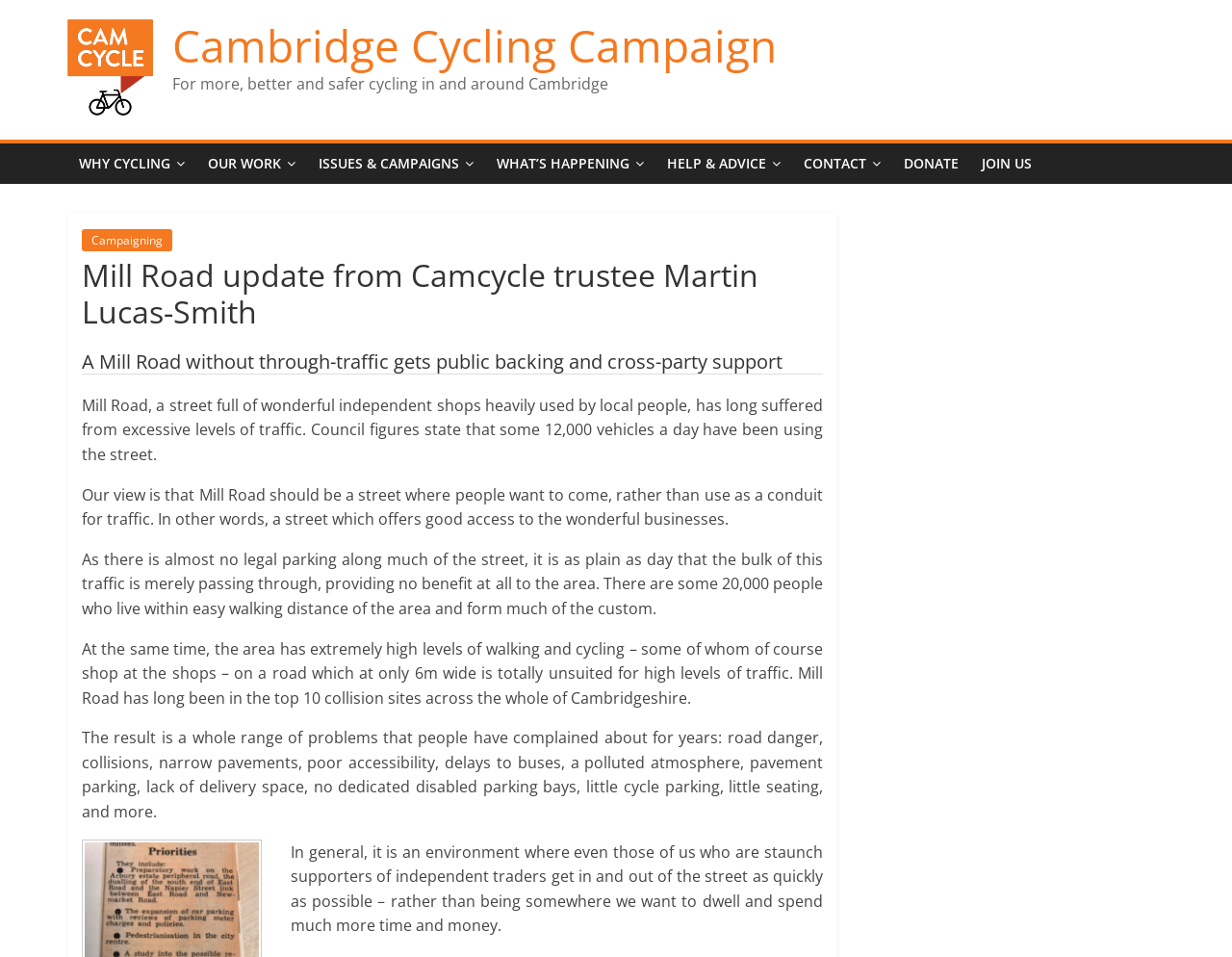What is the main issue with Mill Road?
Please provide a single word or phrase as the answer based on the screenshot.

Excessive traffic